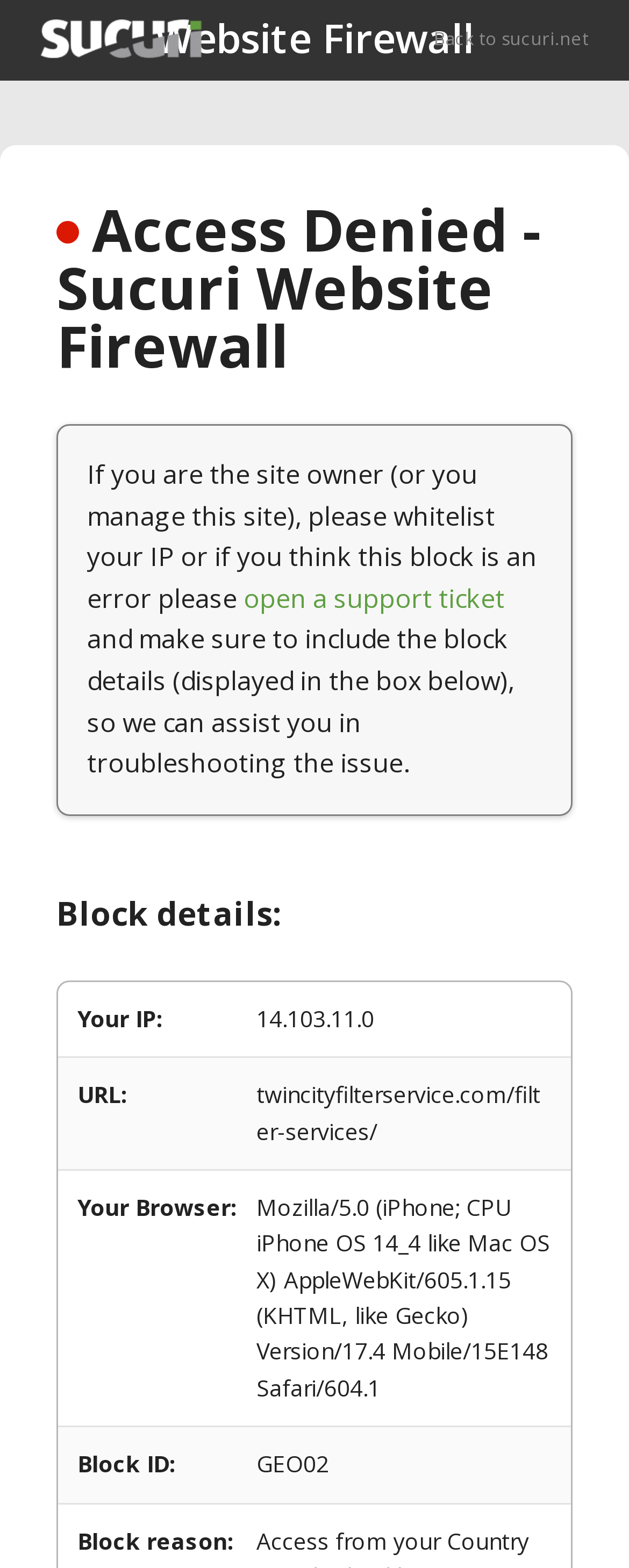Utilize the details in the image to thoroughly answer the following question: What browser is being used?

The browser being used is Safari, as indicated by the user agent string 'Mozilla/5.0 (iPhone; CPU iPhone OS 14_4 like Mac OS X) AppleWebKit/605.1.15 (KHTML, like Gecko) Version/17.4 Mobile/15E148 Safari/604.1' in the block details section under the 'Your Browser:' label.